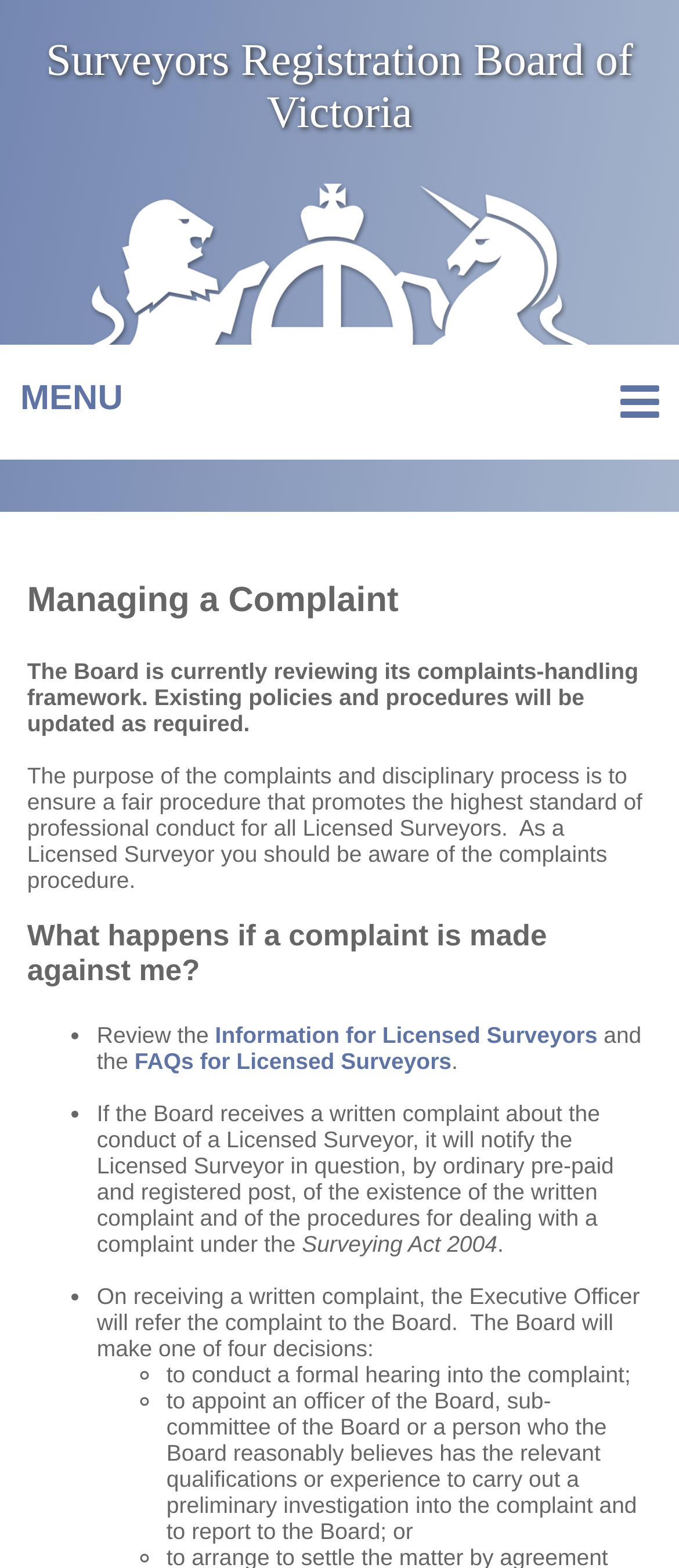Find the bounding box of the web element that fits this description: "Menu".

[0.0, 0.242, 1.0, 0.27]